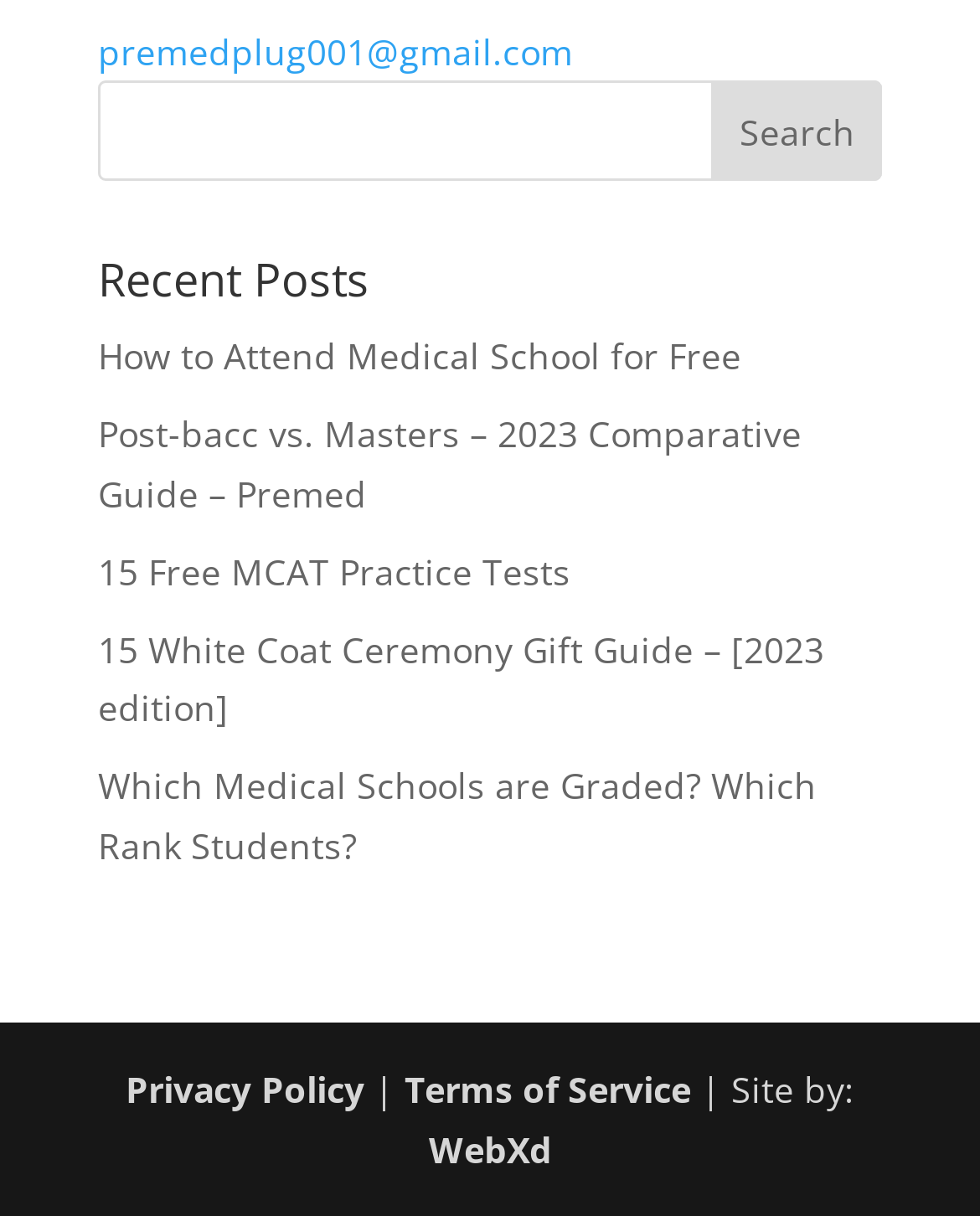What is the purpose of the textbox?
Refer to the image and give a detailed response to the question.

The textbox is located next to the 'Search' button, and it does not have any default text or placeholder. Therefore, it is likely used for searching the website.